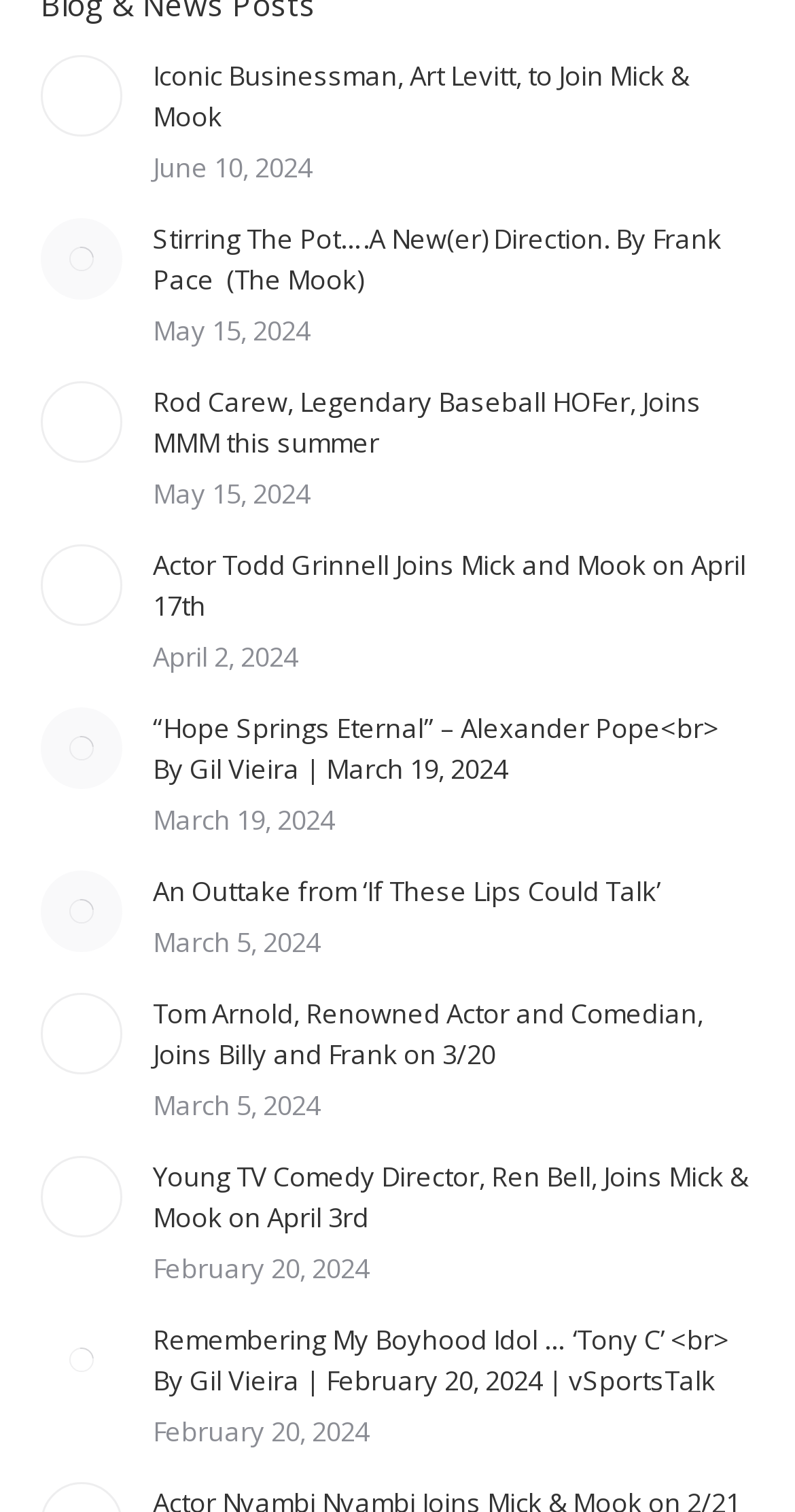Please determine the bounding box coordinates of the section I need to click to accomplish this instruction: "Click the link to read 'Iconic Businessman, Art Levitt, to Join Mick & Mook'".

[0.192, 0.036, 0.949, 0.09]